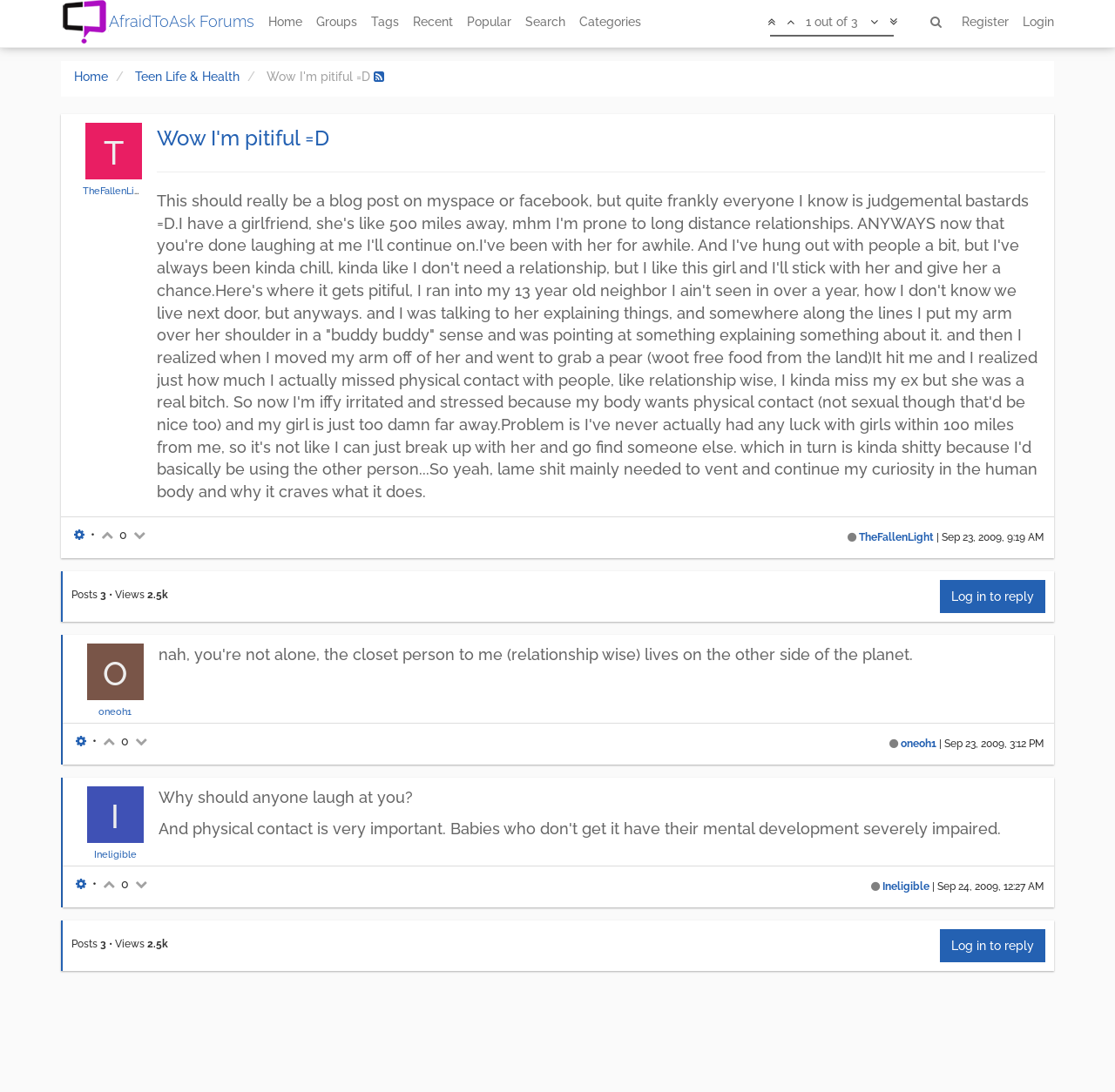Please determine the bounding box coordinates of the clickable area required to carry out the following instruction: "Search for something". The coordinates must be four float numbers between 0 and 1, represented as [left, top, right, bottom].

[0.816, 0.005, 0.862, 0.038]